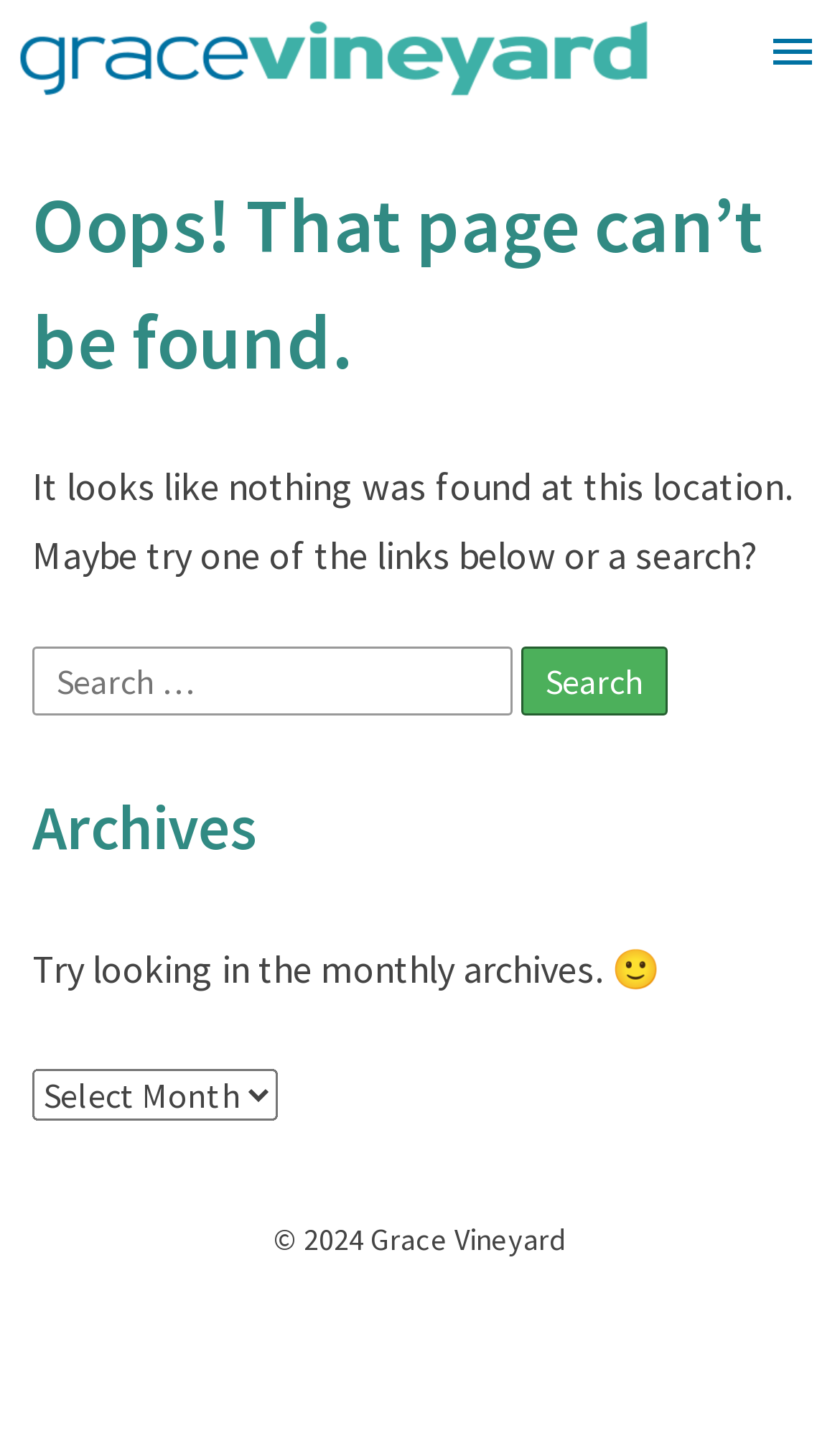Determine the bounding box coordinates of the section I need to click to execute the following instruction: "Select an option from Archives". Provide the coordinates as four float numbers between 0 and 1, i.e., [left, top, right, bottom].

[0.038, 0.747, 0.331, 0.783]